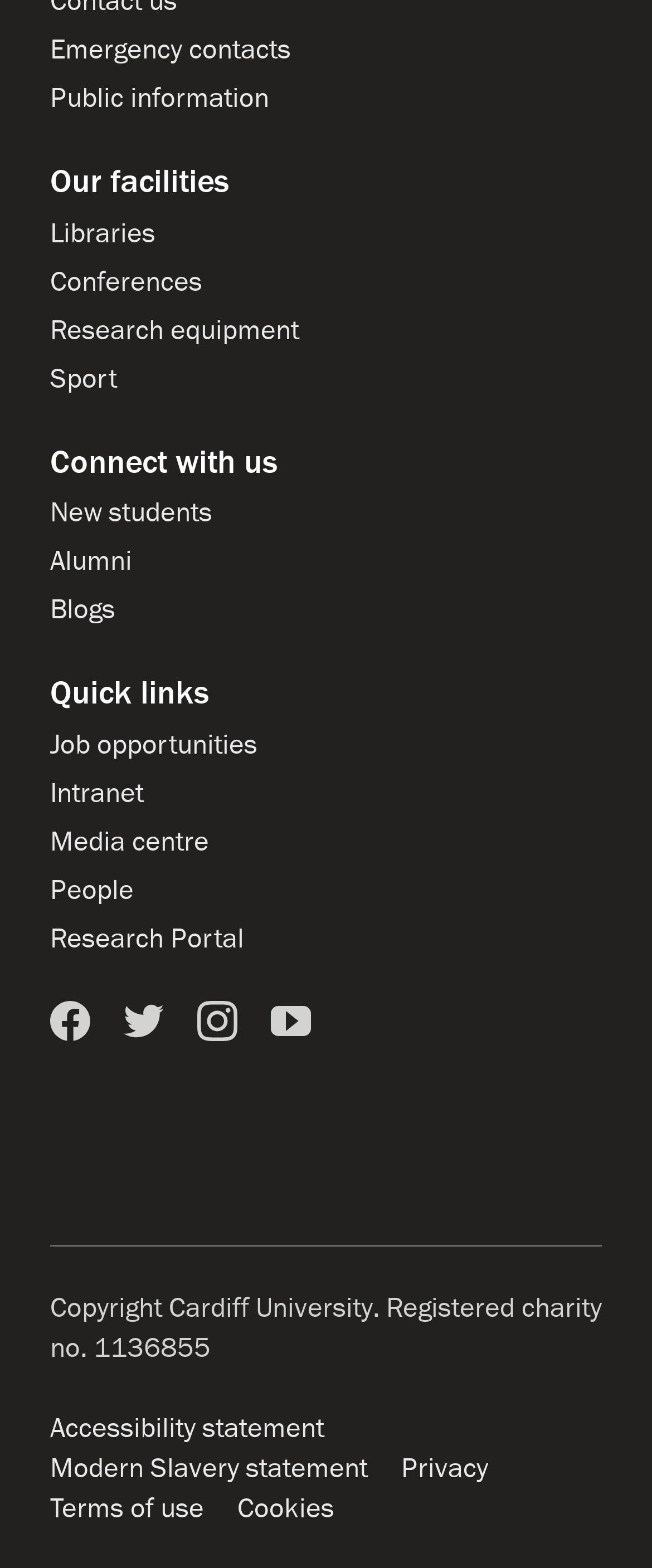Please answer the following query using a single word or phrase: 
How many links are there under 'Our facilities'?

5